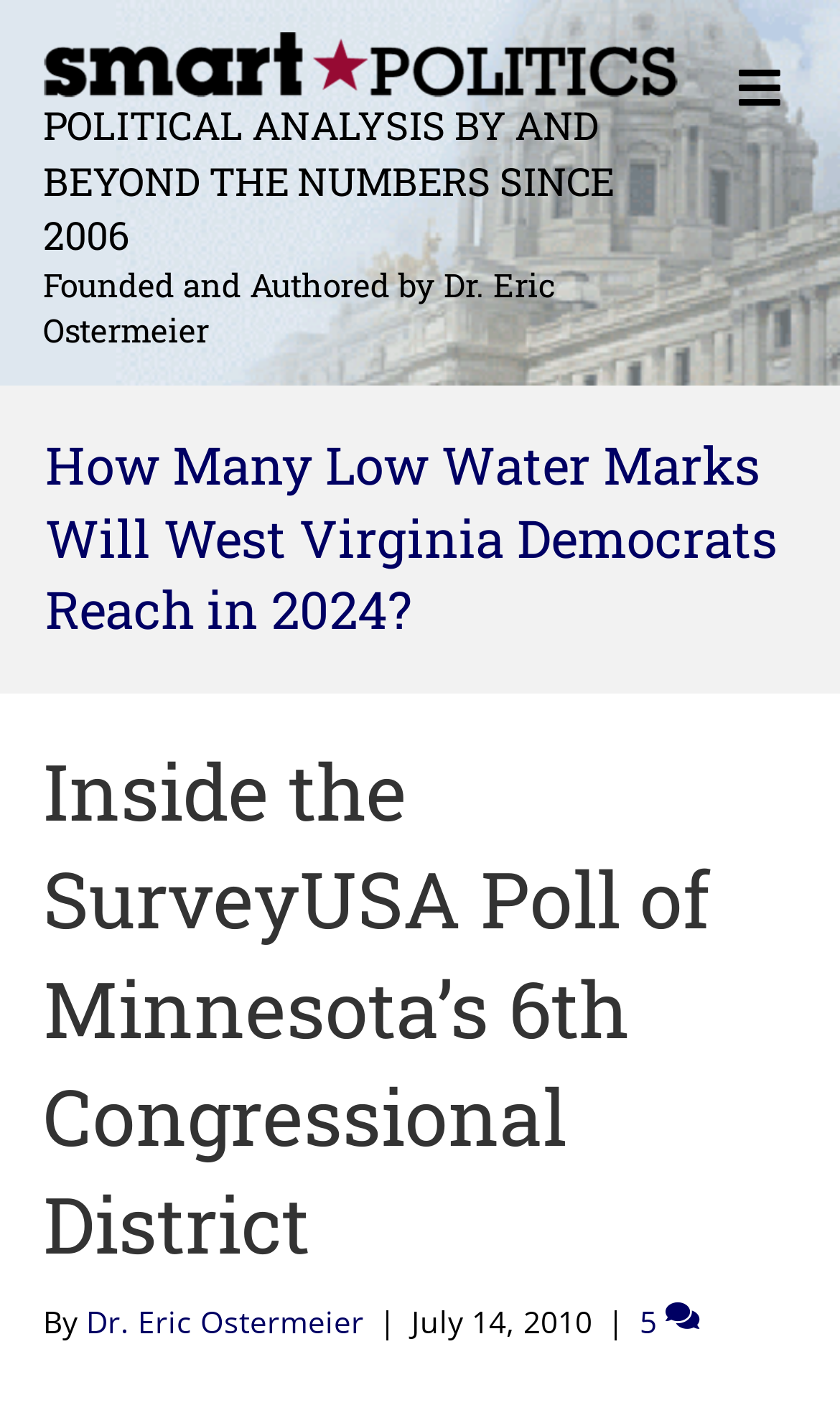Provide a short answer to the following question with just one word or phrase: What is the name of the website?

Smart Politics